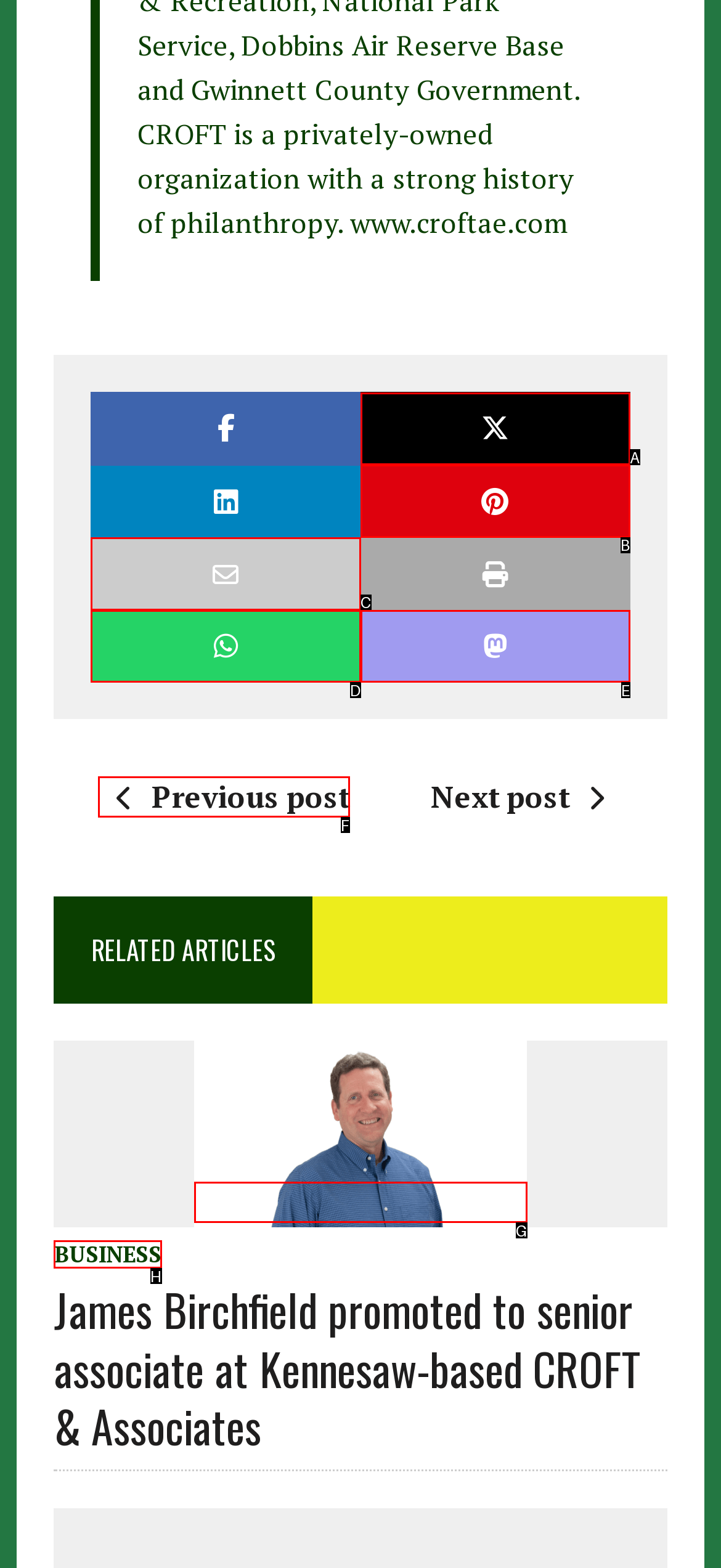Identify the HTML element you need to click to achieve the task: Read the related article. Respond with the corresponding letter of the option.

H